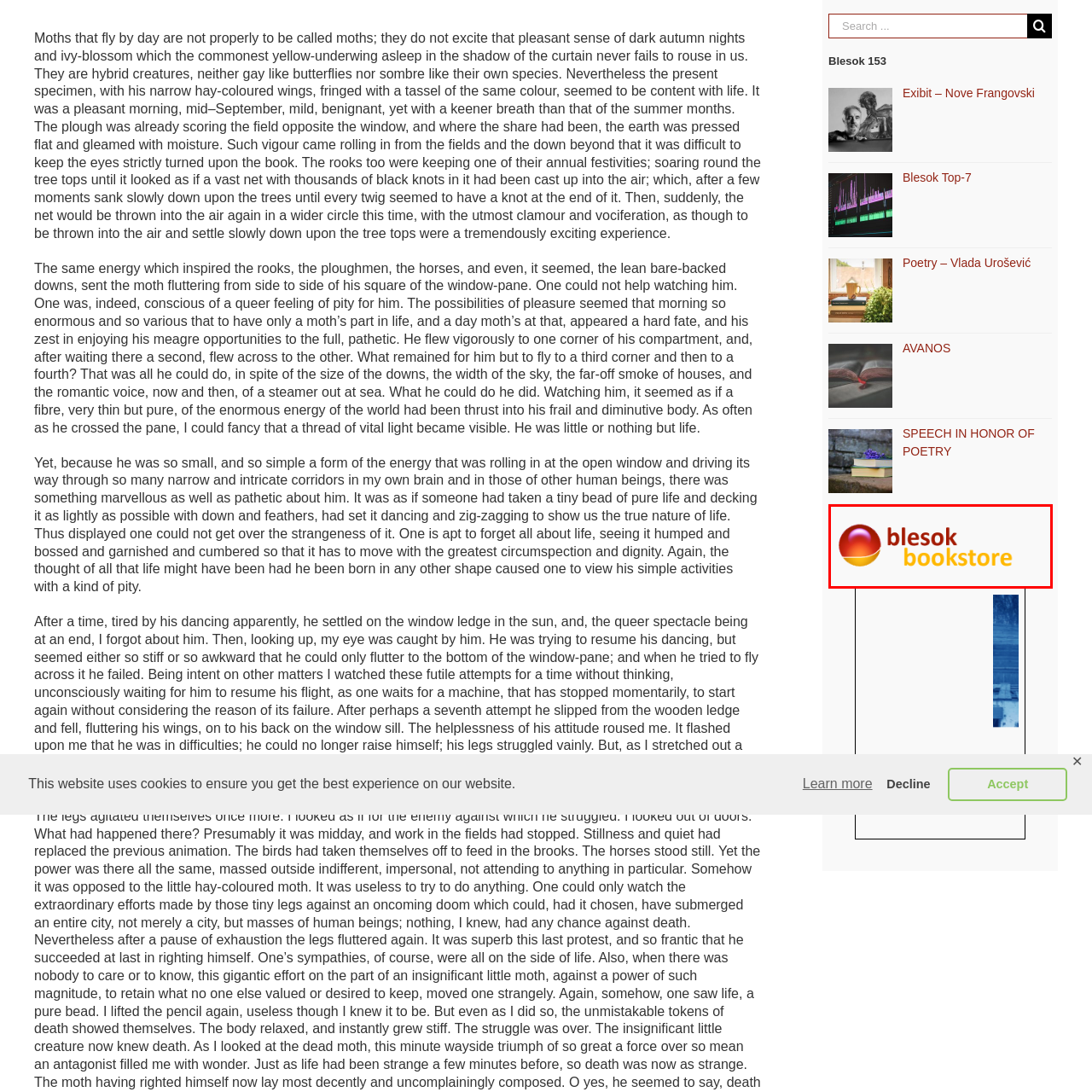Focus on the content inside the red-outlined area of the image and answer the ensuing question in detail, utilizing the information presented: What font style is used for the word 'blesok'?

The word 'blesok' appears in a bold, modern font, colored in a lively yellow, which suggests a dynamic and welcoming atmosphere.